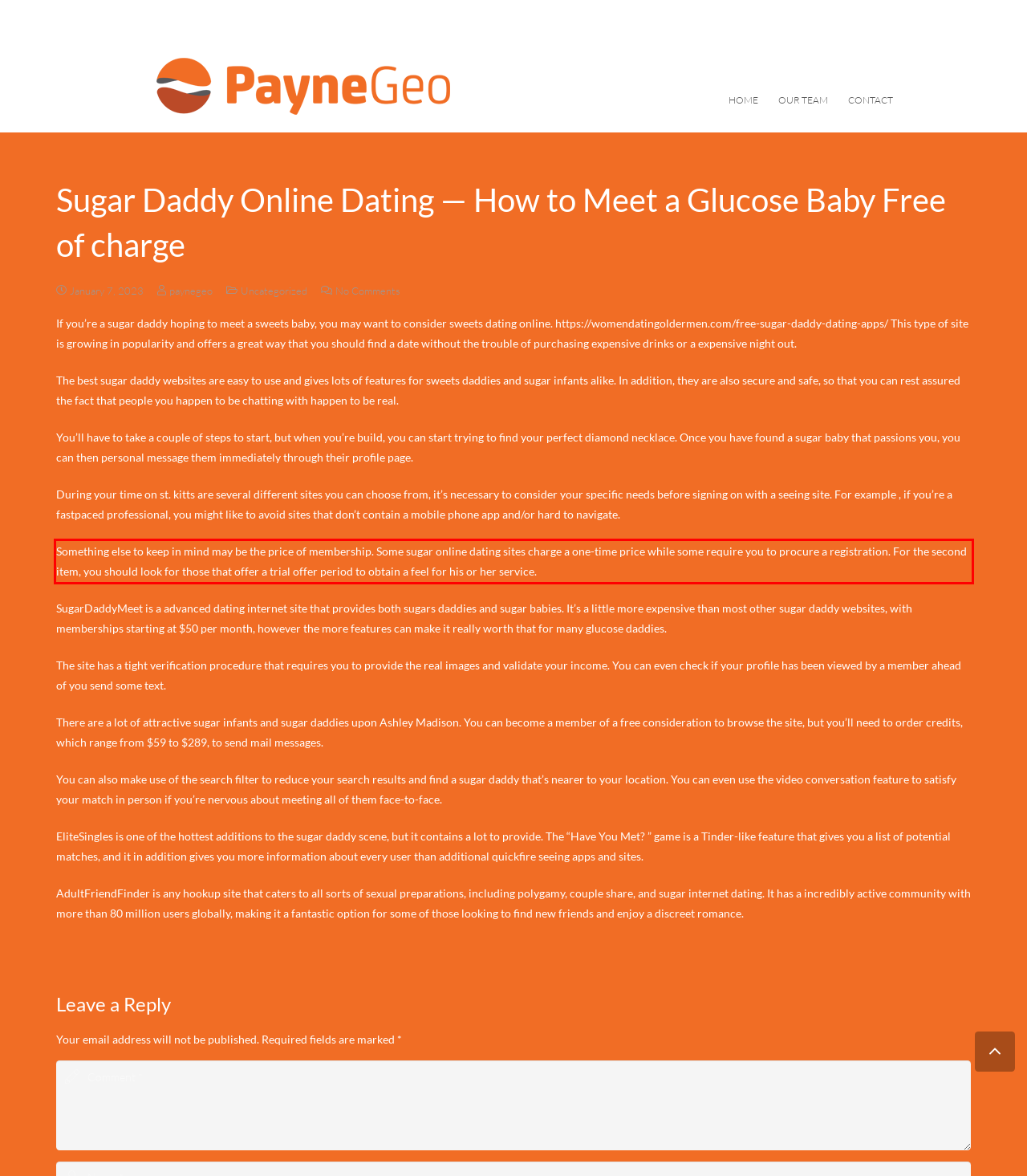You are presented with a screenshot containing a red rectangle. Extract the text found inside this red bounding box.

Something else to keep in mind may be the price of membership. Some sugar online dating sites charge a one-time price while some require you to procure a registration. For the second item, you should look for those that offer a trial offer period to obtain a feel for his or her service.